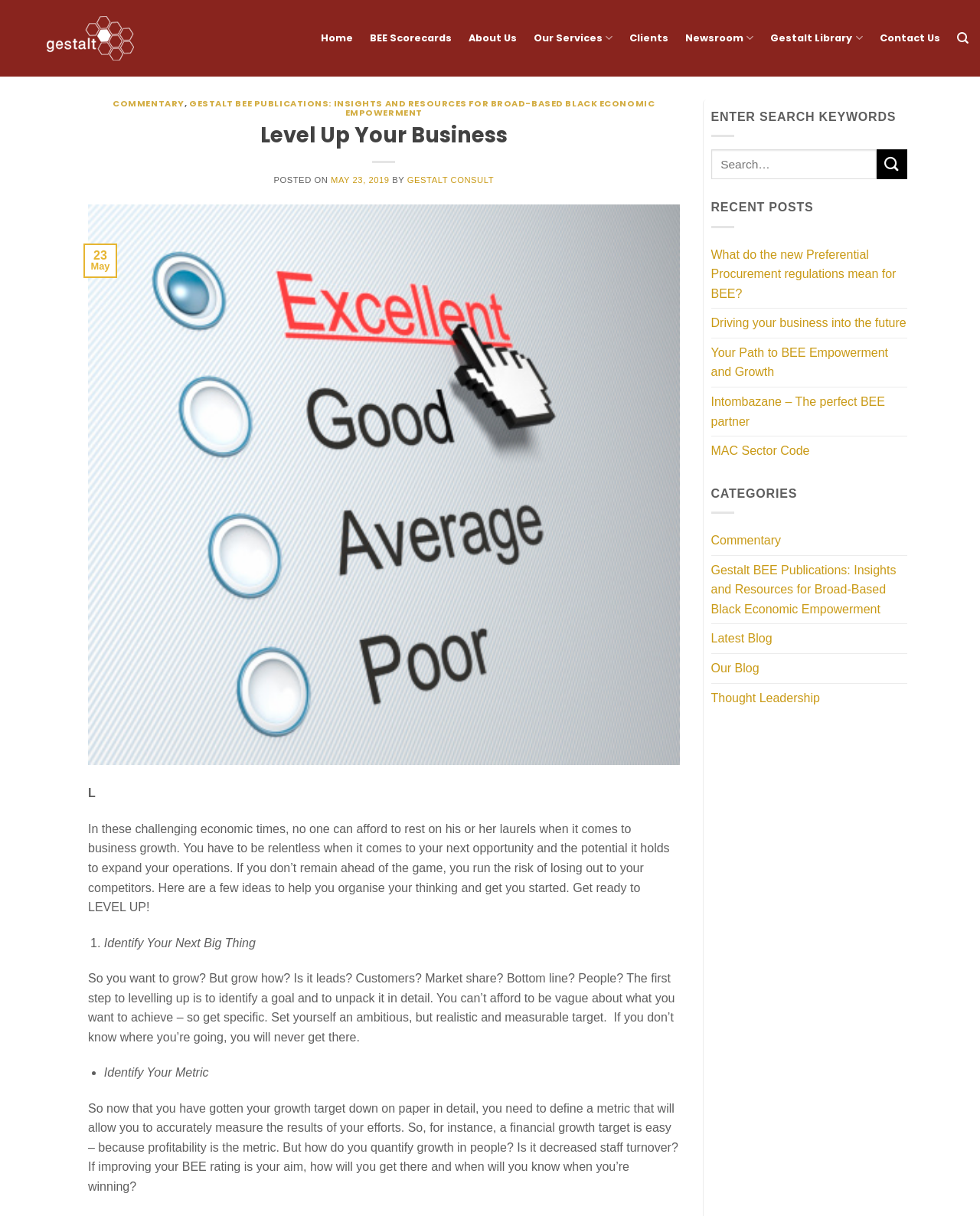Respond to the question below with a concise word or phrase:
What is the name of the company?

Gestalt Consult